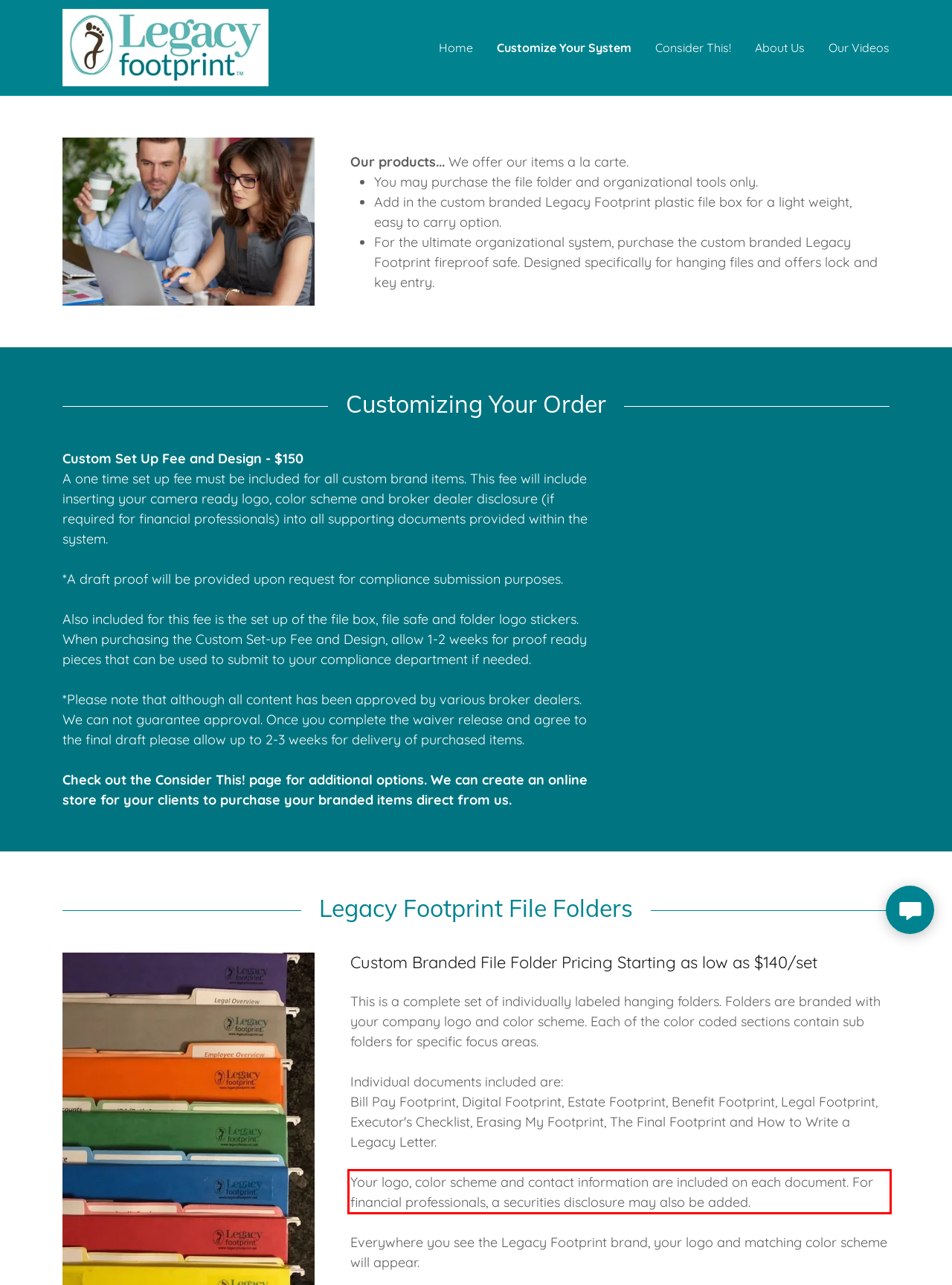Examine the screenshot of the webpage, locate the red bounding box, and generate the text contained within it.

Your logo, color scheme and contact information are included on each document. For financial professionals, a securities disclosure may also be added.